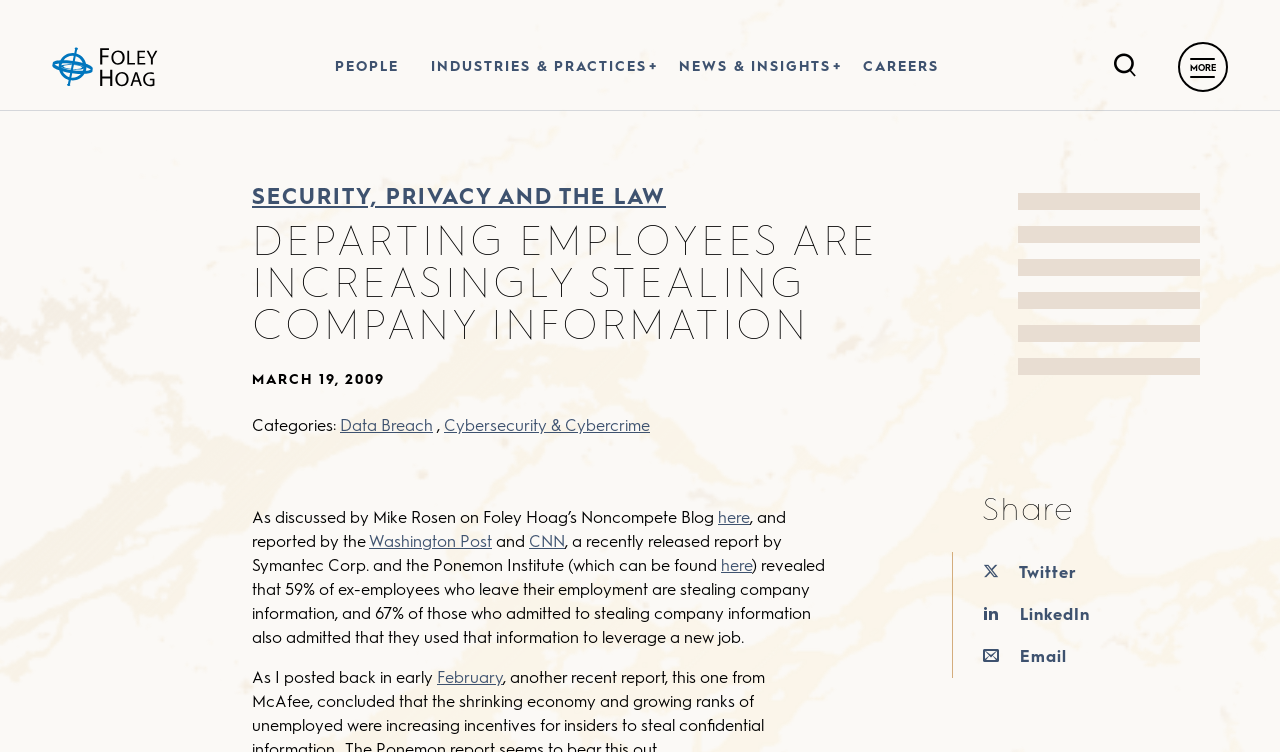Pinpoint the bounding box coordinates of the clickable area needed to execute the instruction: "Expand the INDUSTRIES & PRACTICES menu". The coordinates should be specified as four float numbers between 0 and 1, i.e., [left, top, right, bottom].

[0.324, 0.032, 0.518, 0.146]